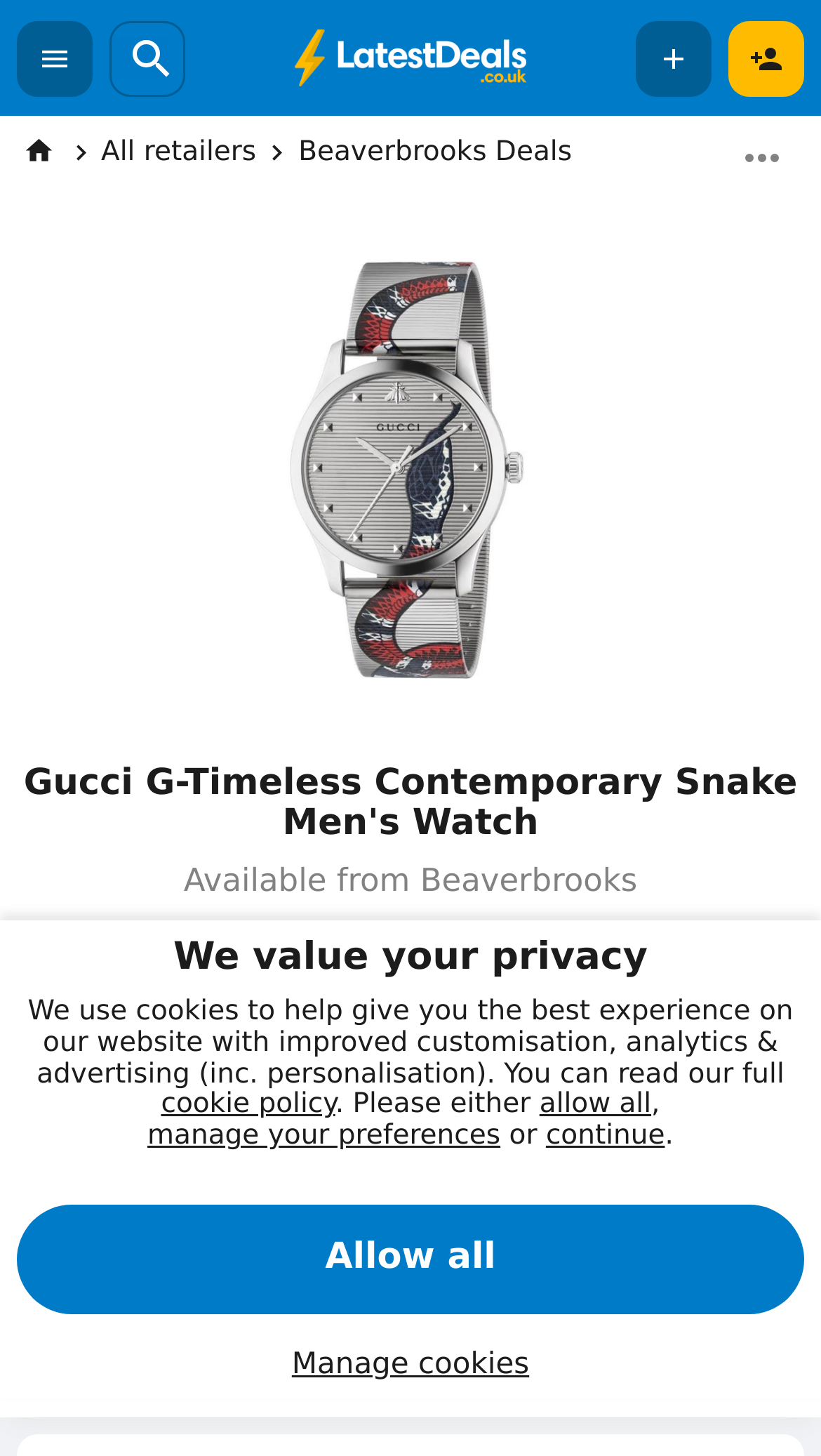How many likes does the deal have?
Using the image, elaborate on the answer with as much detail as possible.

The number of likes can be found next to the 'Like' button, which displays the count as '23'.